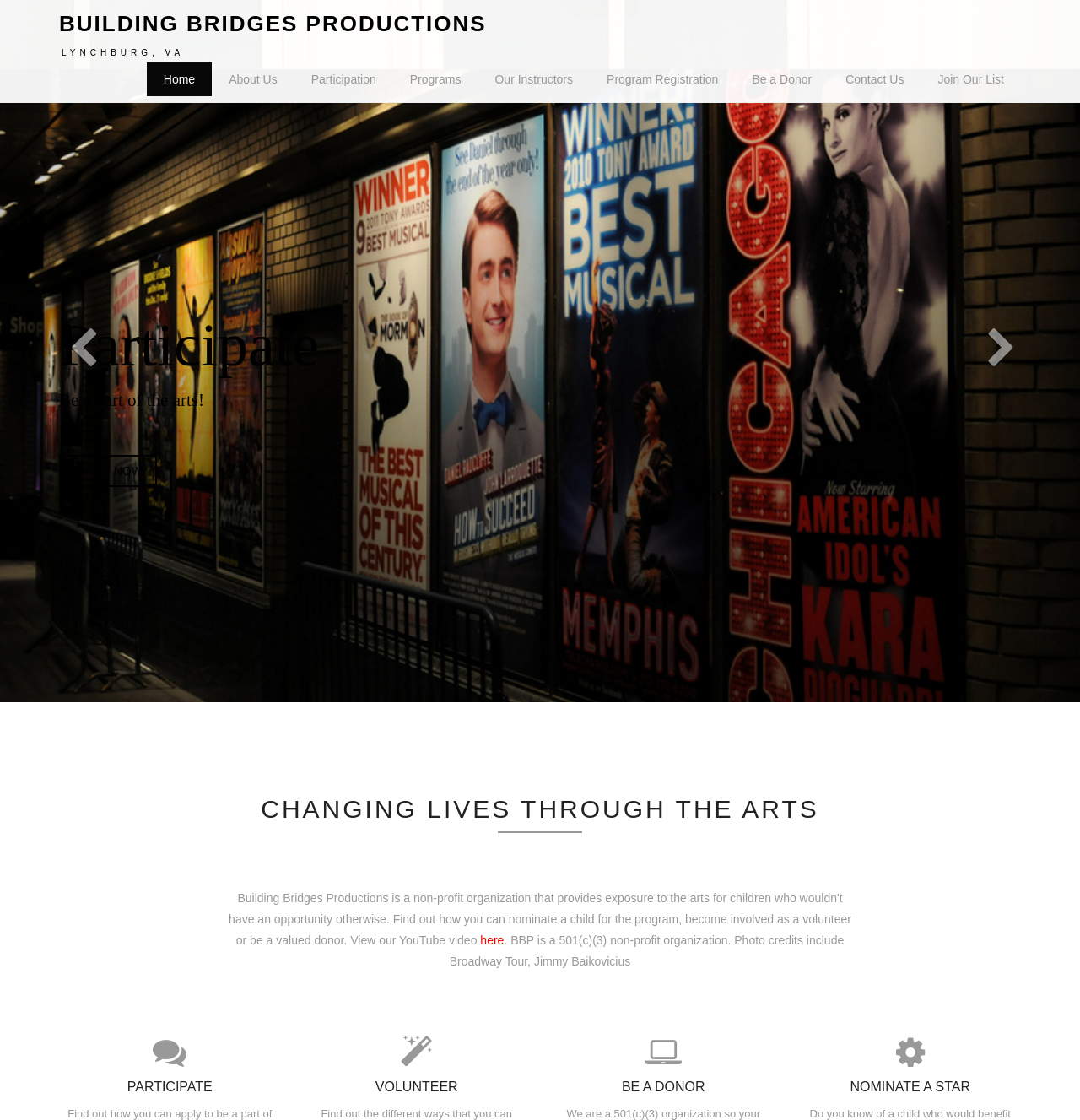Identify the bounding box coordinates for the element that needs to be clicked to fulfill this instruction: "Contact us for more information". Provide the coordinates in the format of four float numbers between 0 and 1: [left, top, right, bottom].

[0.767, 0.056, 0.853, 0.086]